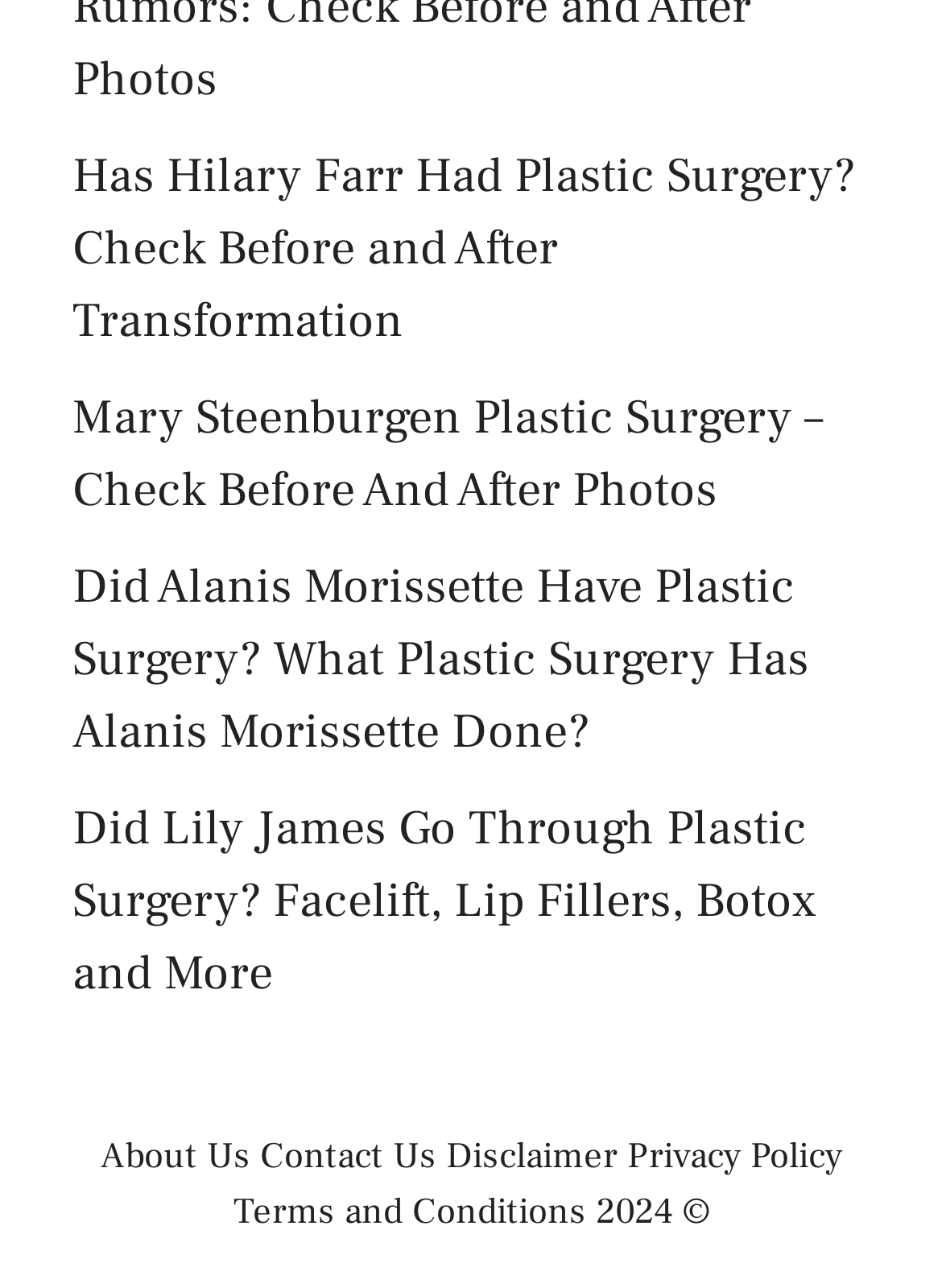Find the coordinates for the bounding box of the element with this description: "Contact Us".

[0.276, 0.88, 0.463, 0.916]